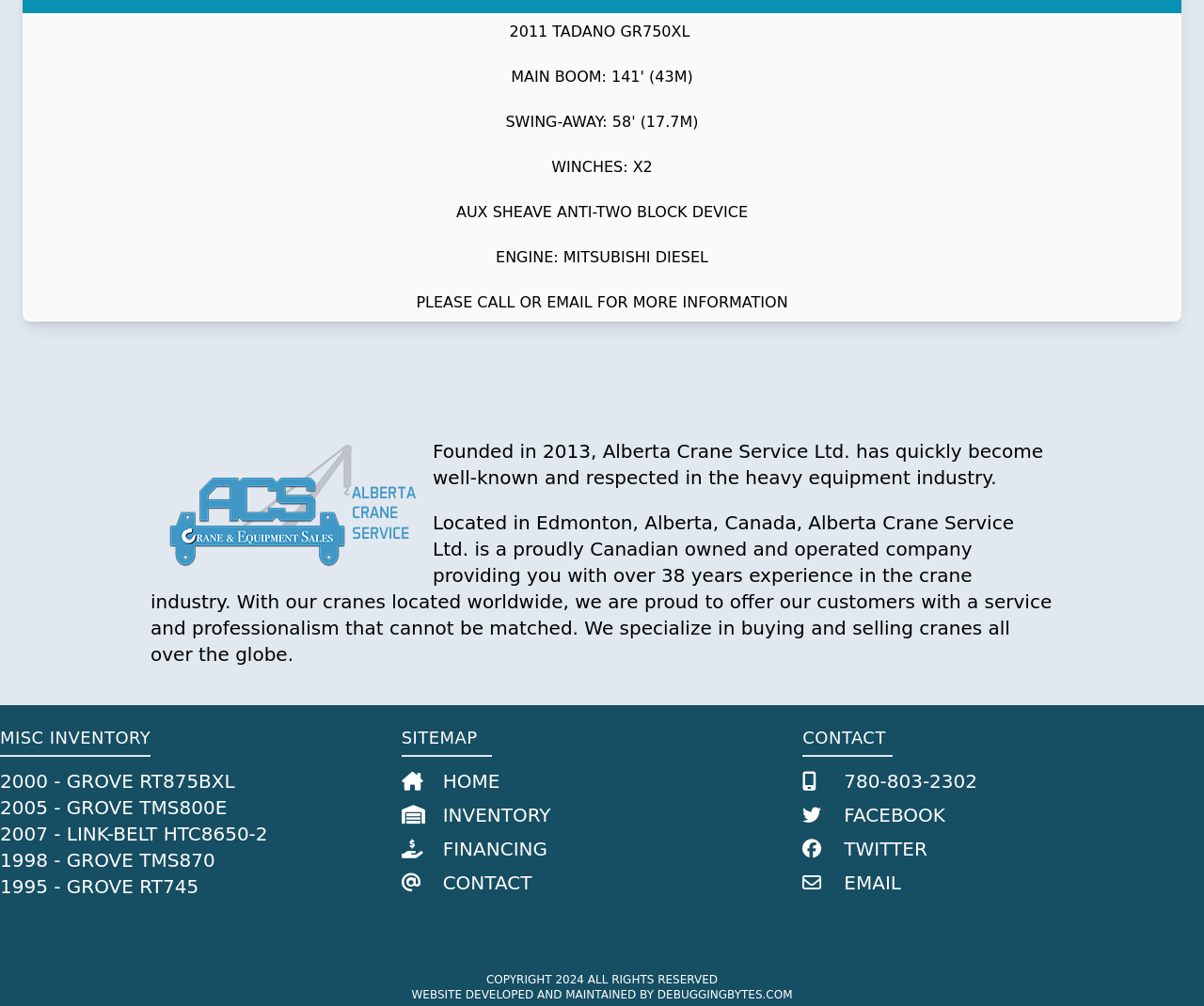Identify the bounding box coordinates of the element that should be clicked to fulfill this task: "Email for more information". The coordinates should be provided as four float numbers between 0 and 1, i.e., [left, top, right, bottom].

[0.701, 0.866, 0.748, 0.889]